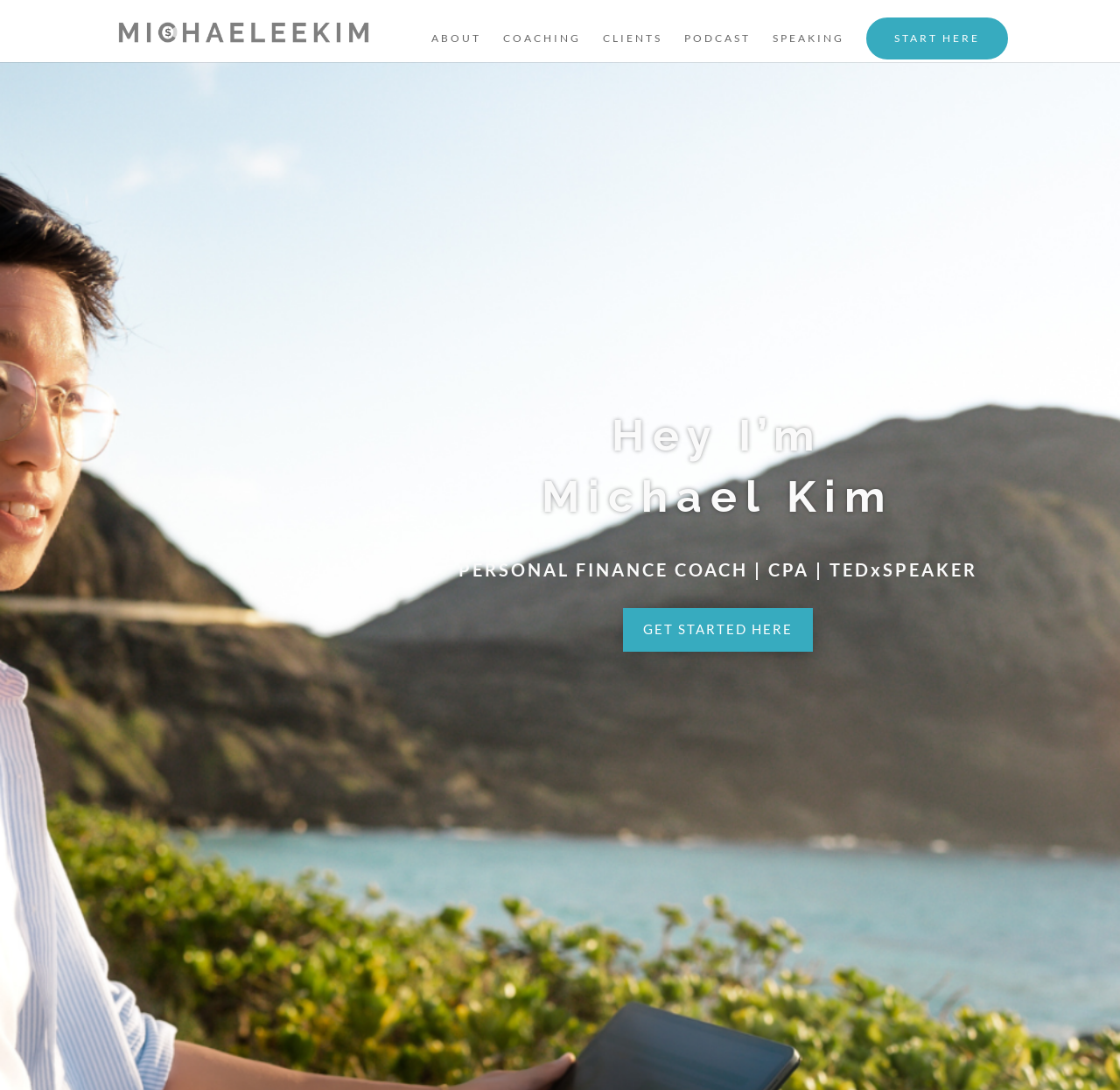How many links are there in the top navigation menu?
We need a detailed and exhaustive answer to the question. Please elaborate.

By examining the webpage, I count six links in the top navigation menu: 'ABOUT', 'COACHING', 'CLIENTS', 'PODCAST', 'SPEAKING', and 'START HERE'.